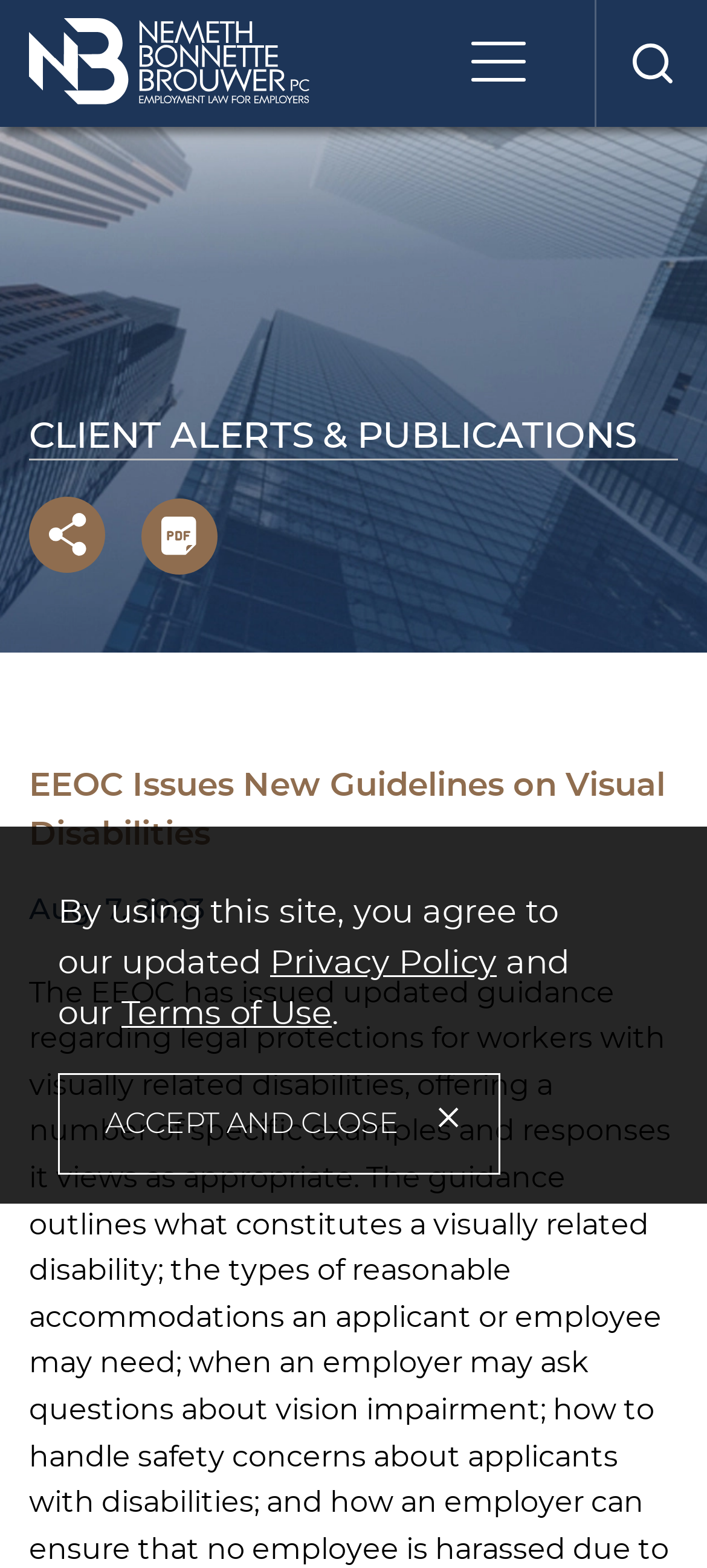What is the date of the article?
Could you give a comprehensive explanation in response to this question?

I found the date of the article by looking at the time element on the webpage, which is located below the main heading. The date is 'Aug. 7, 2023'.